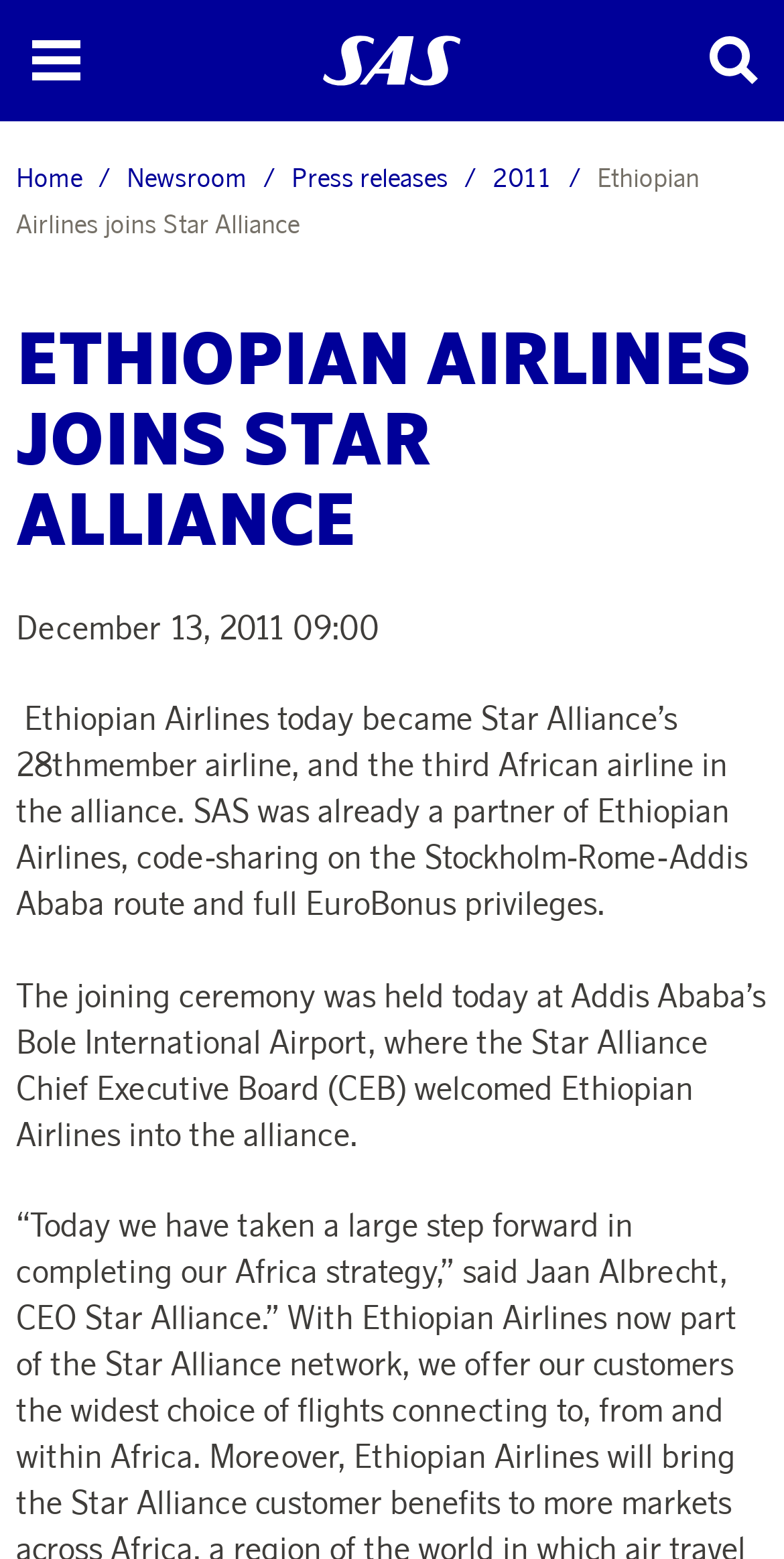What is the date of the press release?
Answer with a single word or phrase, using the screenshot for reference.

December 13, 2011